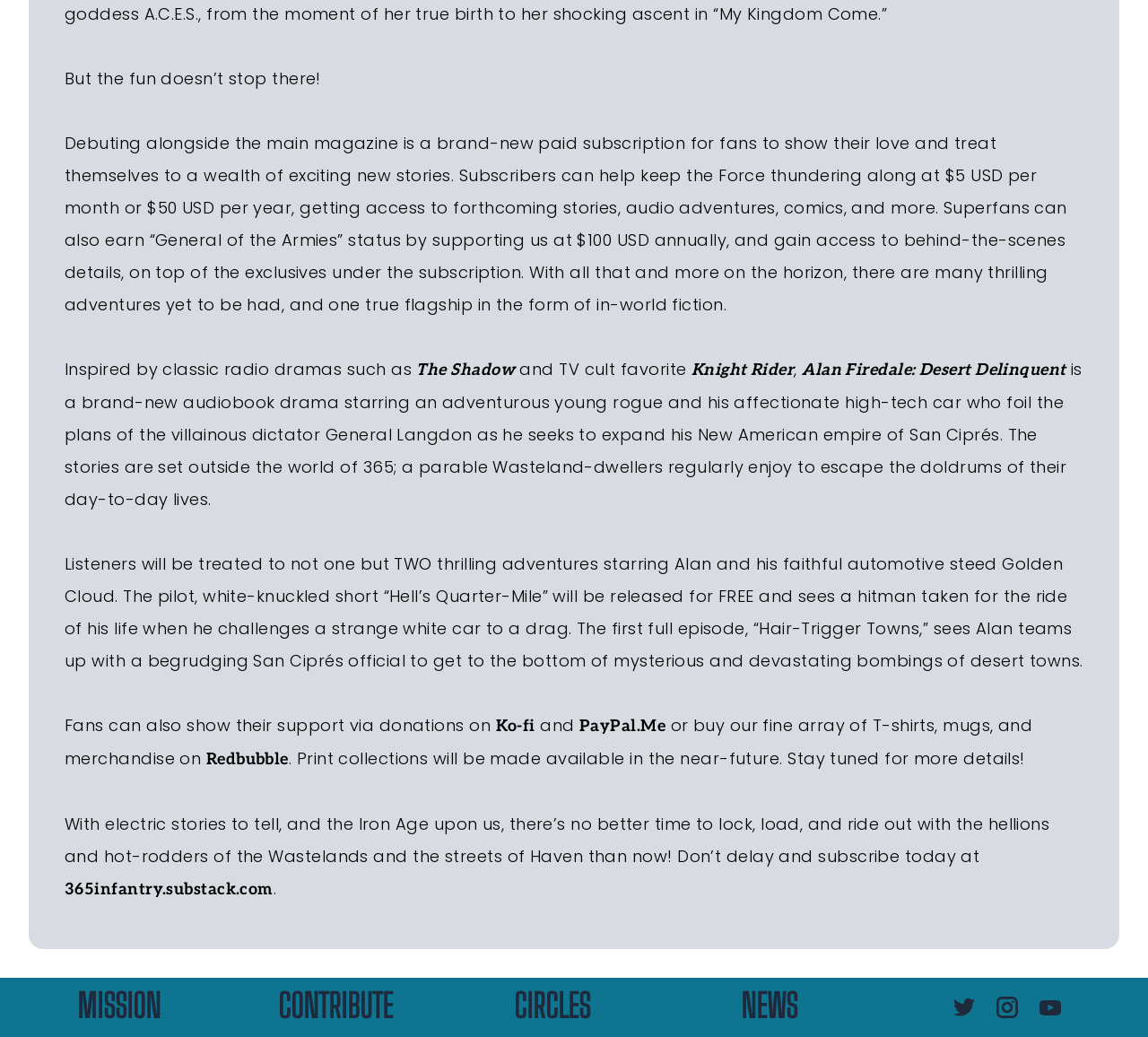What is the name of the audiobook drama?
Carefully analyze the image and provide a thorough answer to the question.

The name of the audiobook drama is mentioned in the text as 'Alan Firedale: Desert Delinquent', which is a brand-new audiobook drama starring an adventurous young rogue and his affectionate high-tech car.